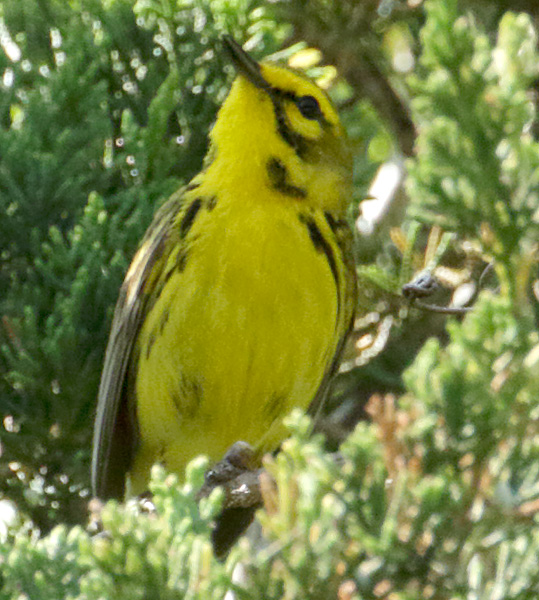Where does the Prairie Warbler typically forage for insects?
Please ensure your answer to the question is detailed and covers all necessary aspects.

According to the caption, the Prairie Warbler forages for insects in its natural habitat, which is described as dense shrubbery and tree canopies.